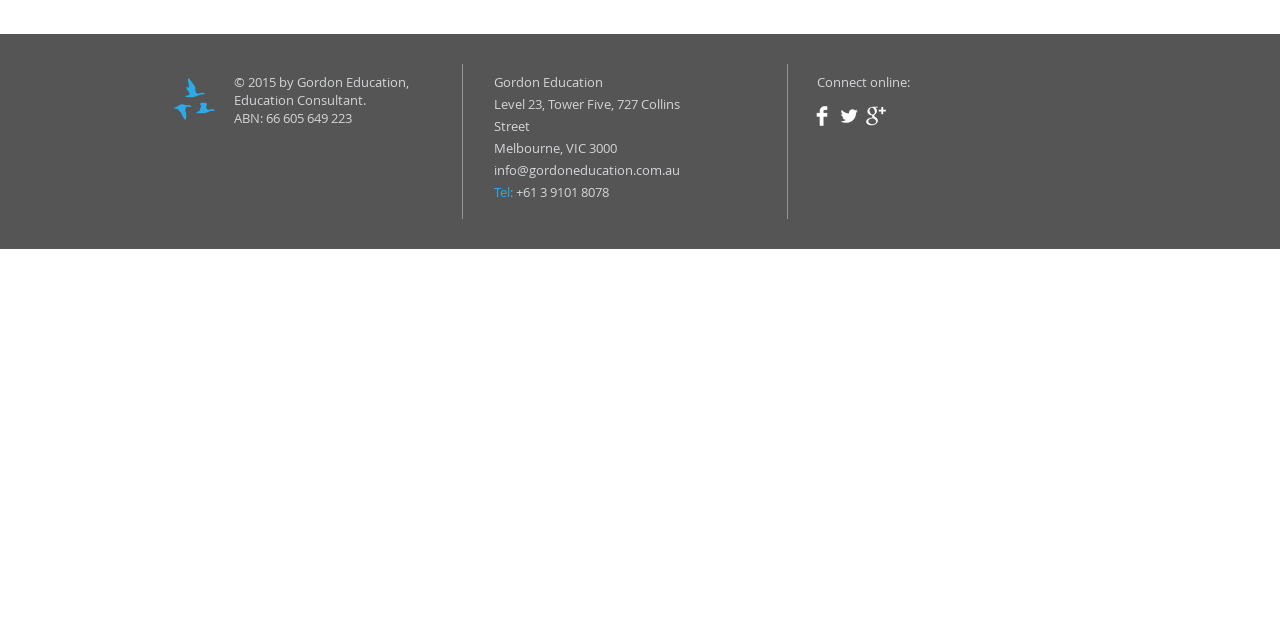Determine the bounding box coordinates of the UI element described below. Use the format (top-left x, top-left y, bottom-right x, bottom-right y) with floating point numbers between 0 and 1: December 15, 2023

None